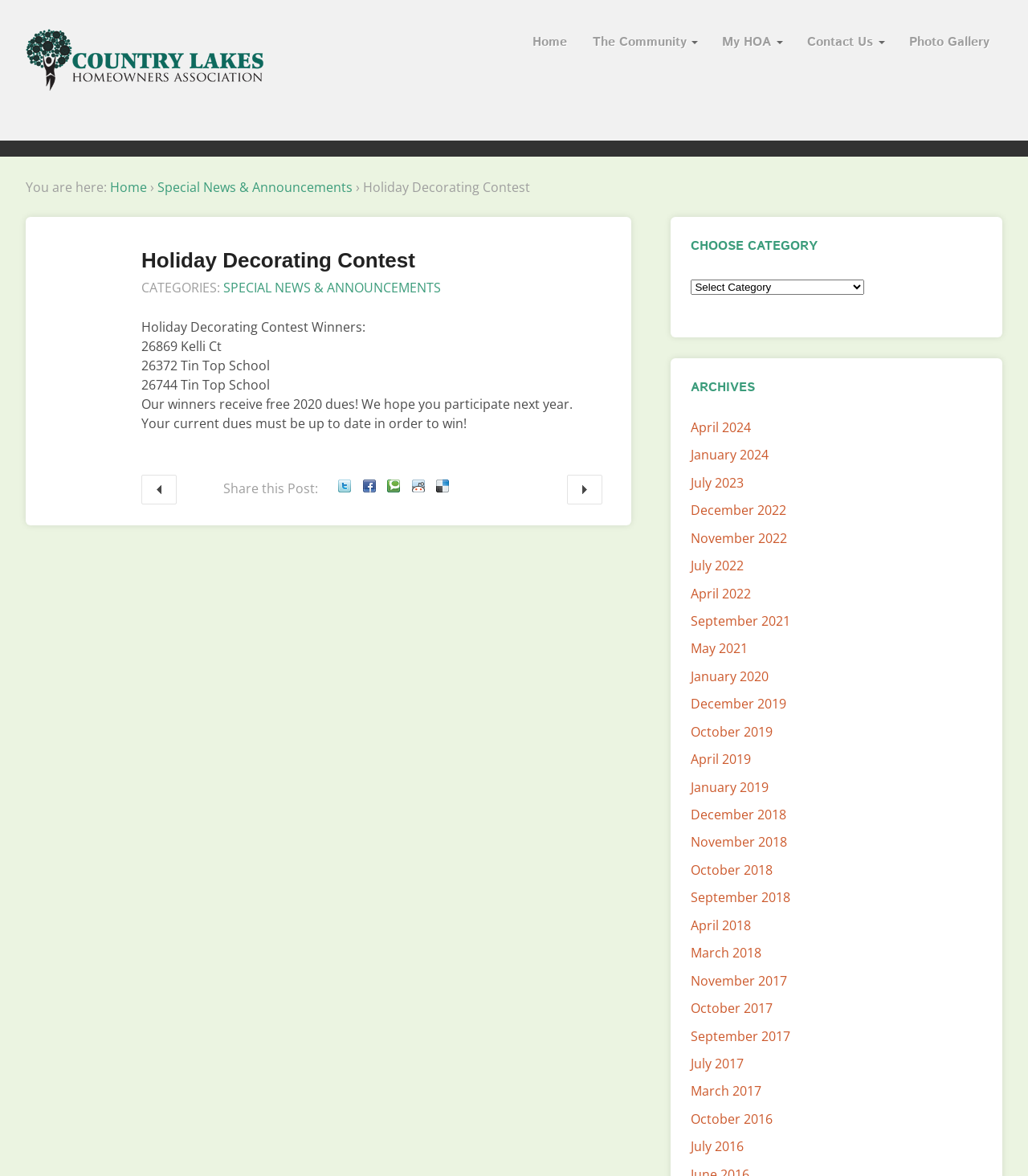Locate the bounding box coordinates of the area that needs to be clicked to fulfill the following instruction: "View the Photo Gallery". The coordinates should be in the format of four float numbers between 0 and 1, namely [left, top, right, bottom].

[0.872, 0.025, 0.975, 0.048]